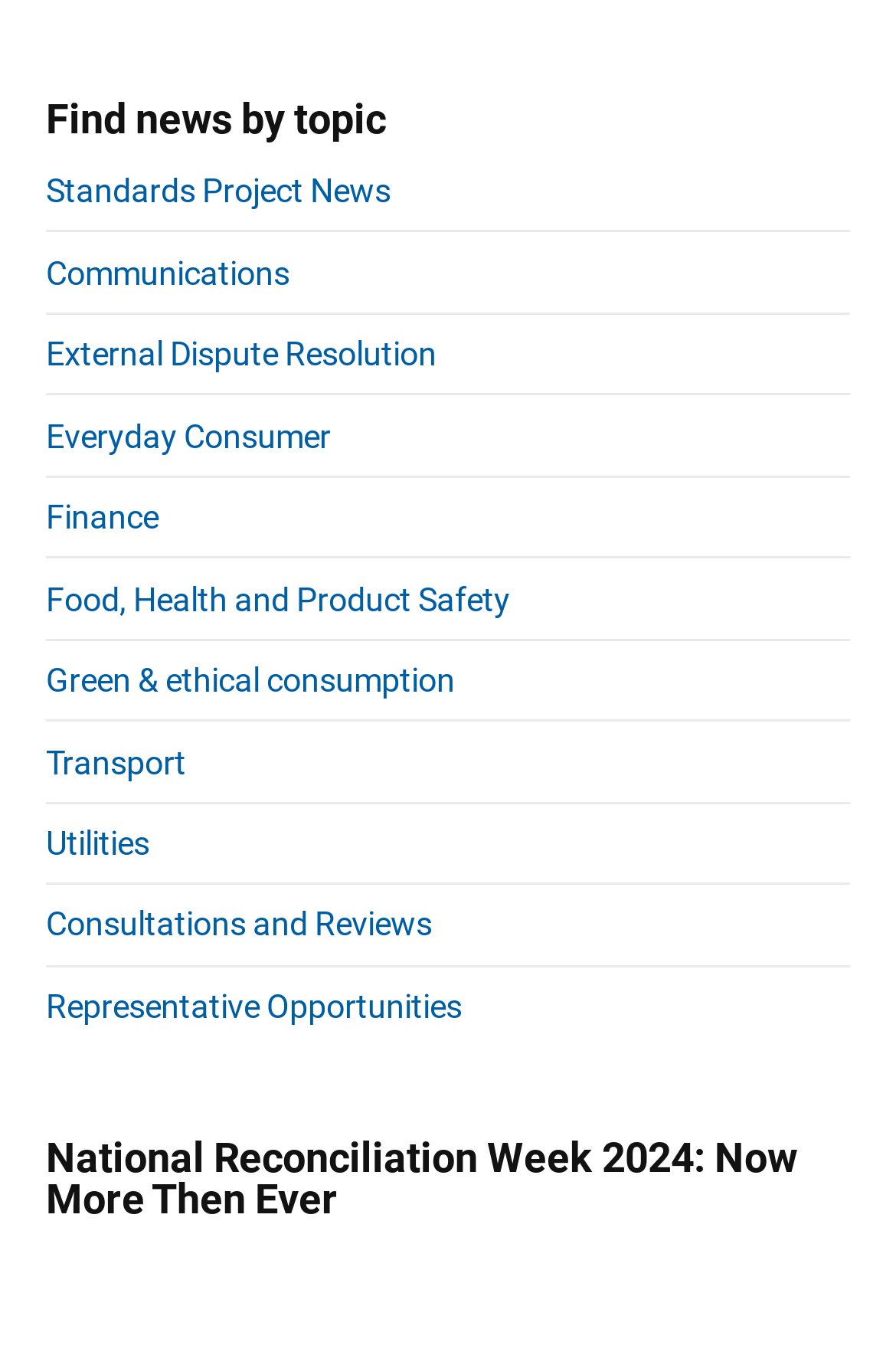Locate the bounding box coordinates of the element that needs to be clicked to carry out the instruction: "Read about Standards Project News". The coordinates should be given as four float numbers ranging from 0 to 1, i.e., [left, top, right, bottom].

[0.051, 0.127, 0.436, 0.154]